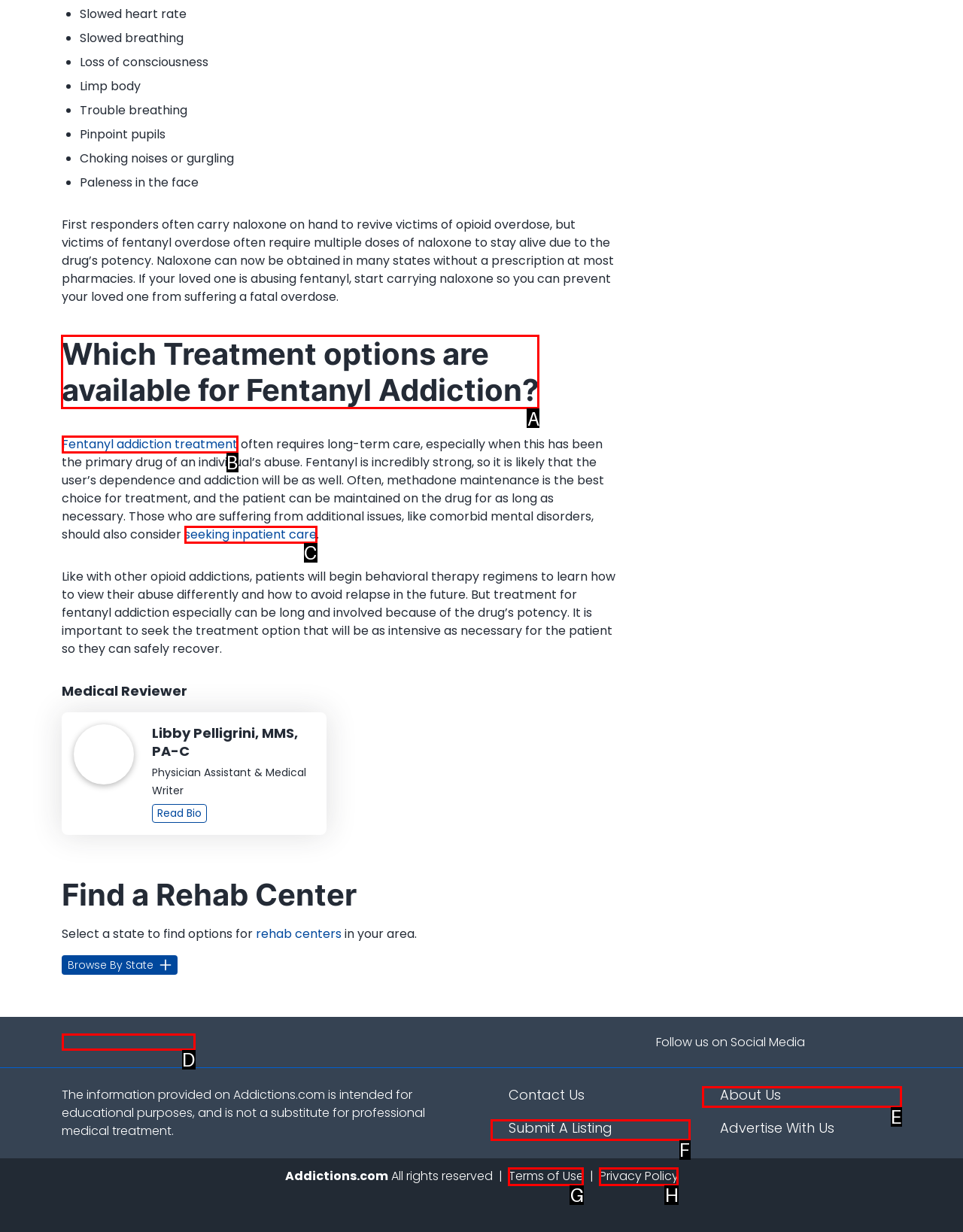Tell me which one HTML element I should click to complete the following task: Click on 'Which Treatment options are available for Fentanyl Addiction?' Answer with the option's letter from the given choices directly.

A